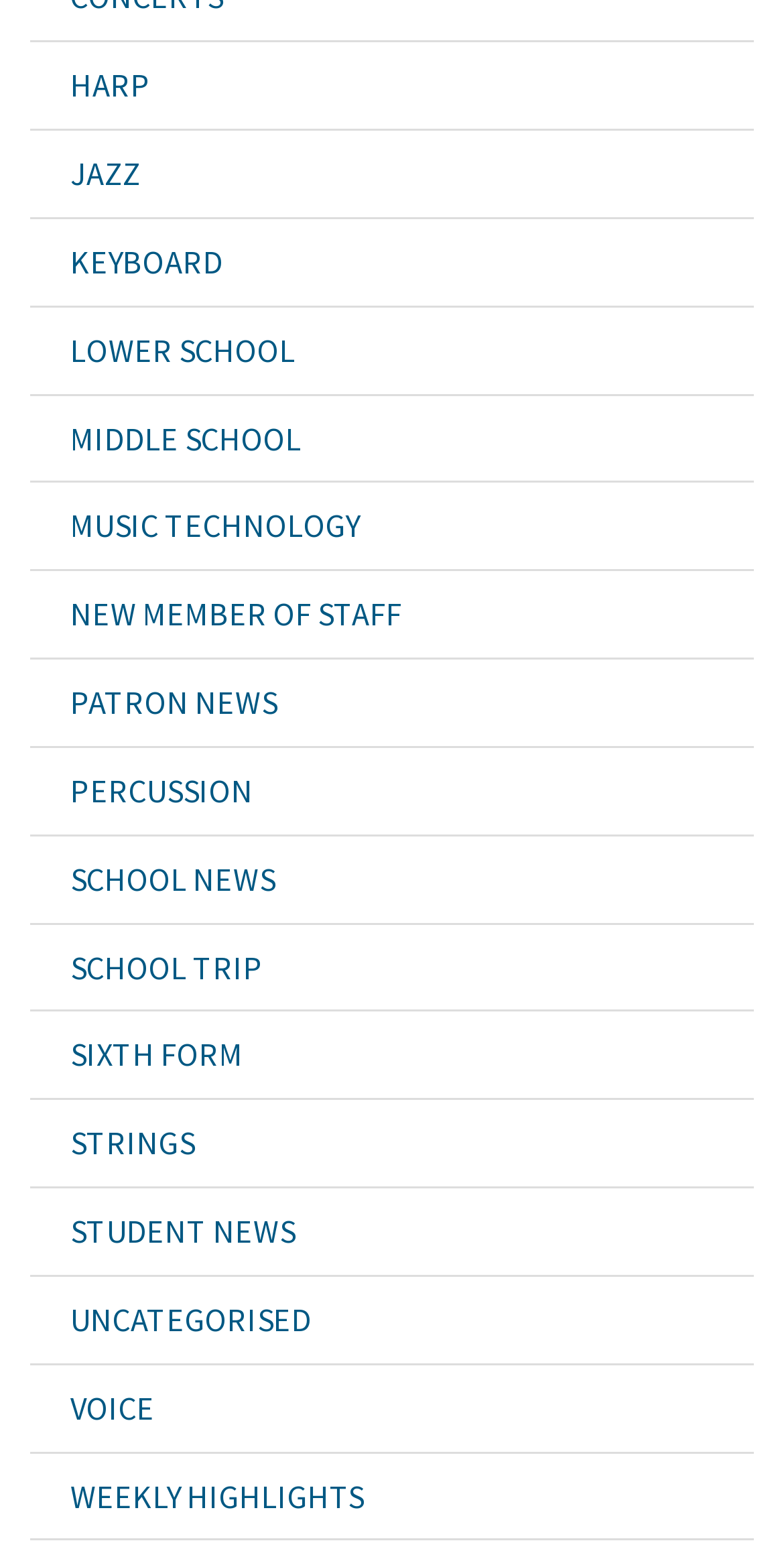What is the NEW MEMBER OF STAFF link for?
Please provide a single word or phrase based on the screenshot.

Information about new staff